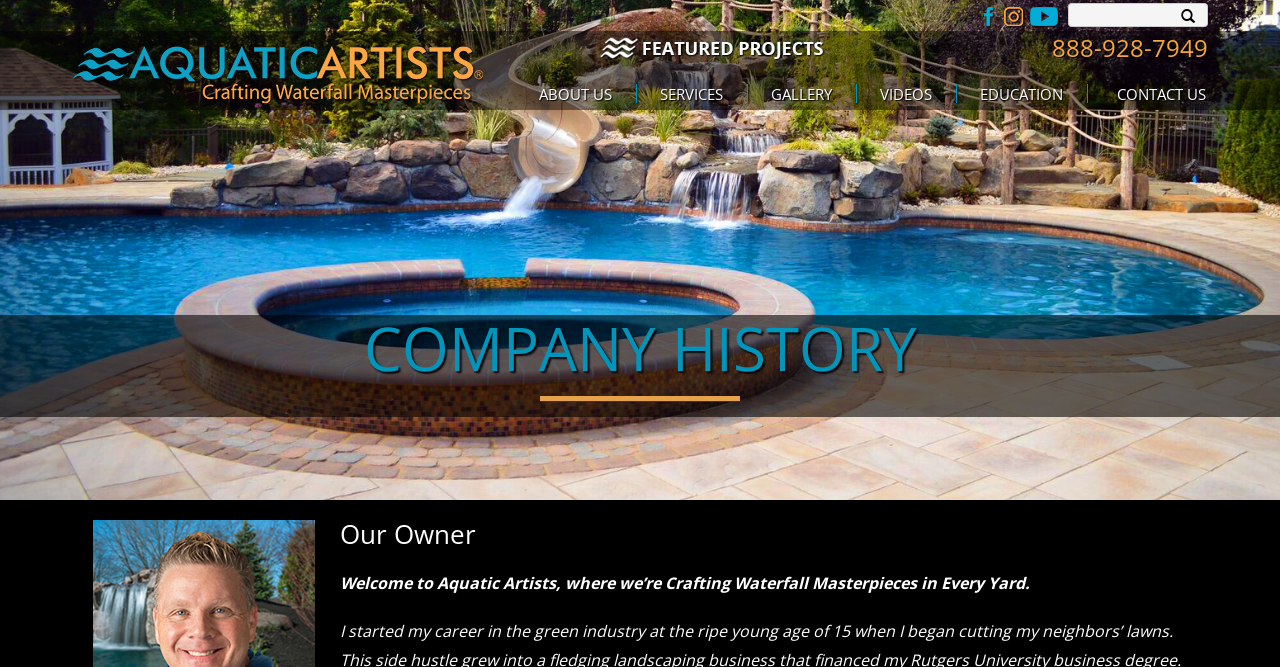Determine the bounding box coordinates of the region I should click to achieve the following instruction: "Search for something". Ensure the bounding box coordinates are four float numbers between 0 and 1, i.e., [left, top, right, bottom].

[0.834, 0.004, 0.914, 0.04]